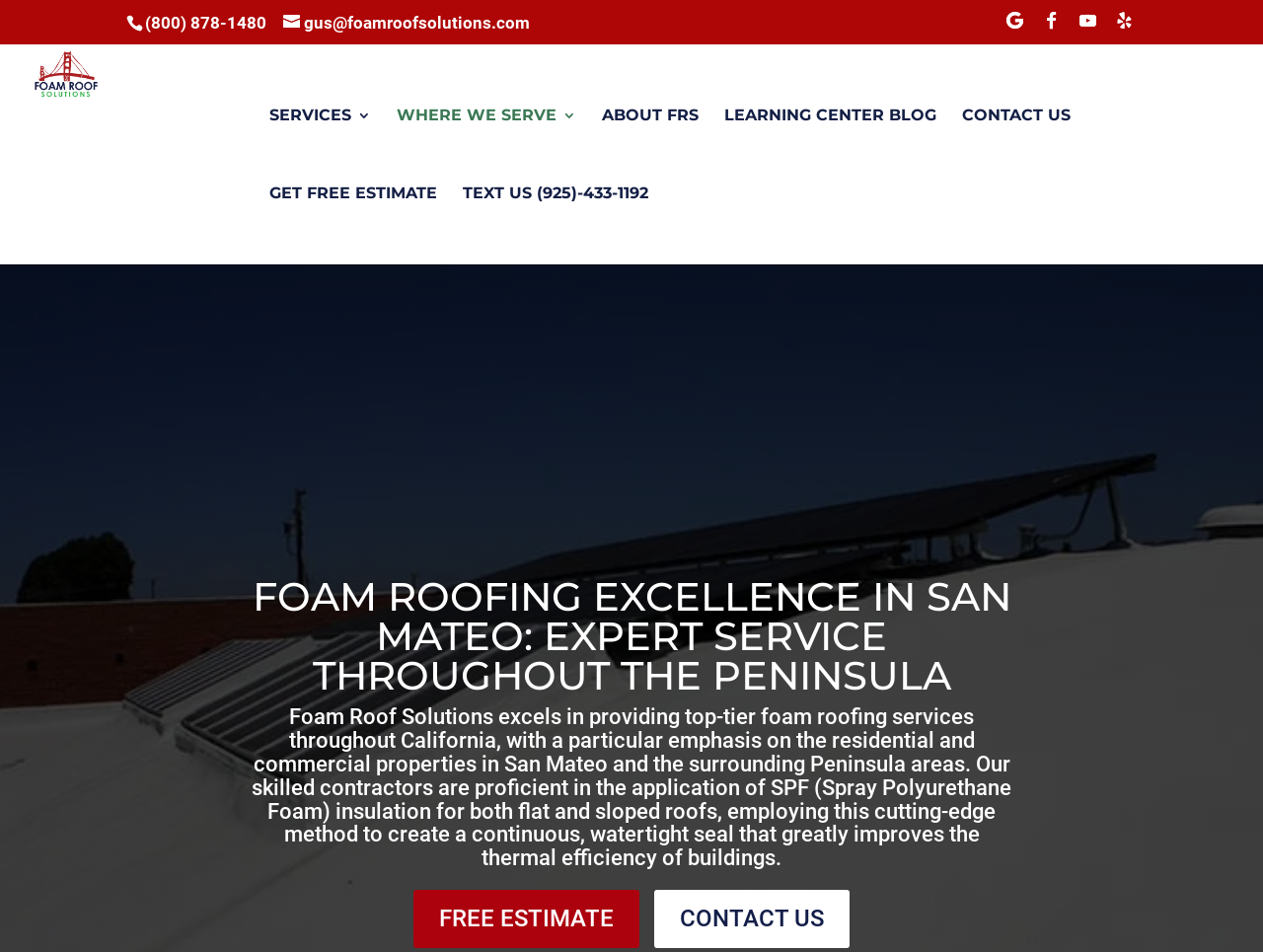Given the element description "alt="MWH Treatment logo"", identify the bounding box of the corresponding UI element.

None